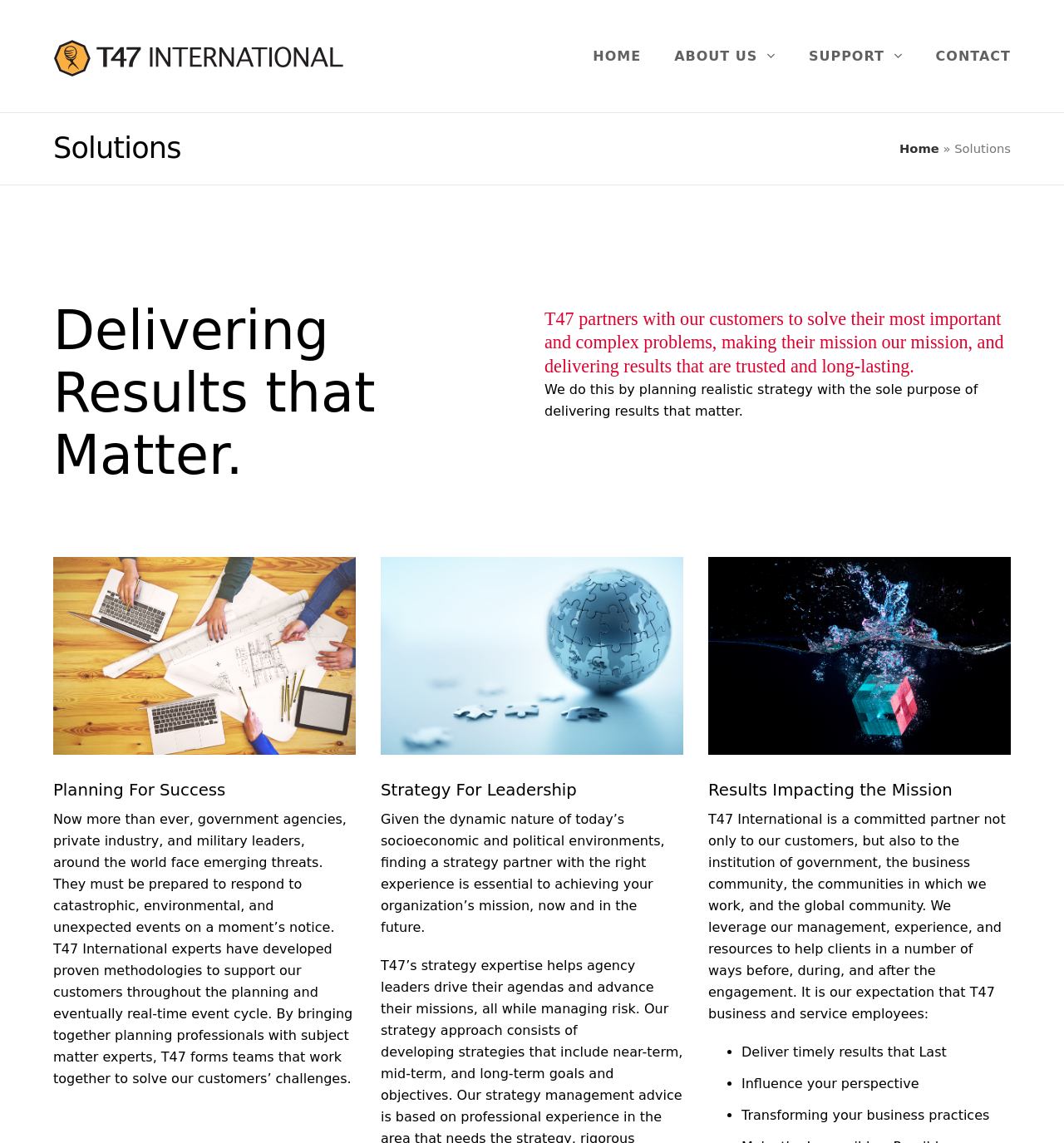Please predict the bounding box coordinates of the element's region where a click is necessary to complete the following instruction: "Click on the 'ABOUT US' link". The coordinates should be represented by four float numbers between 0 and 1, i.e., [left, top, right, bottom].

[0.634, 0.036, 0.729, 0.062]